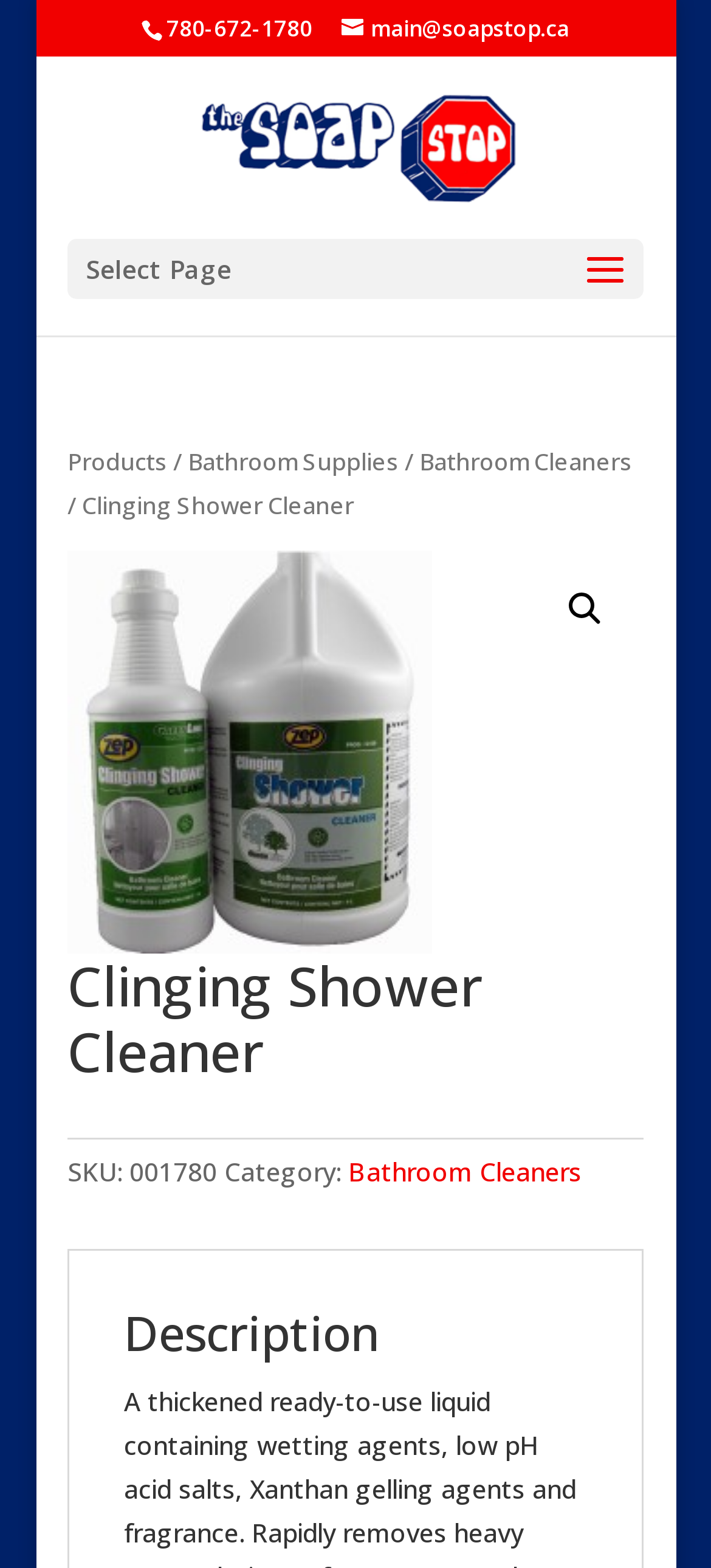Find the bounding box coordinates of the UI element according to this description: "Bathroom Cleaners".

[0.49, 0.737, 0.818, 0.759]